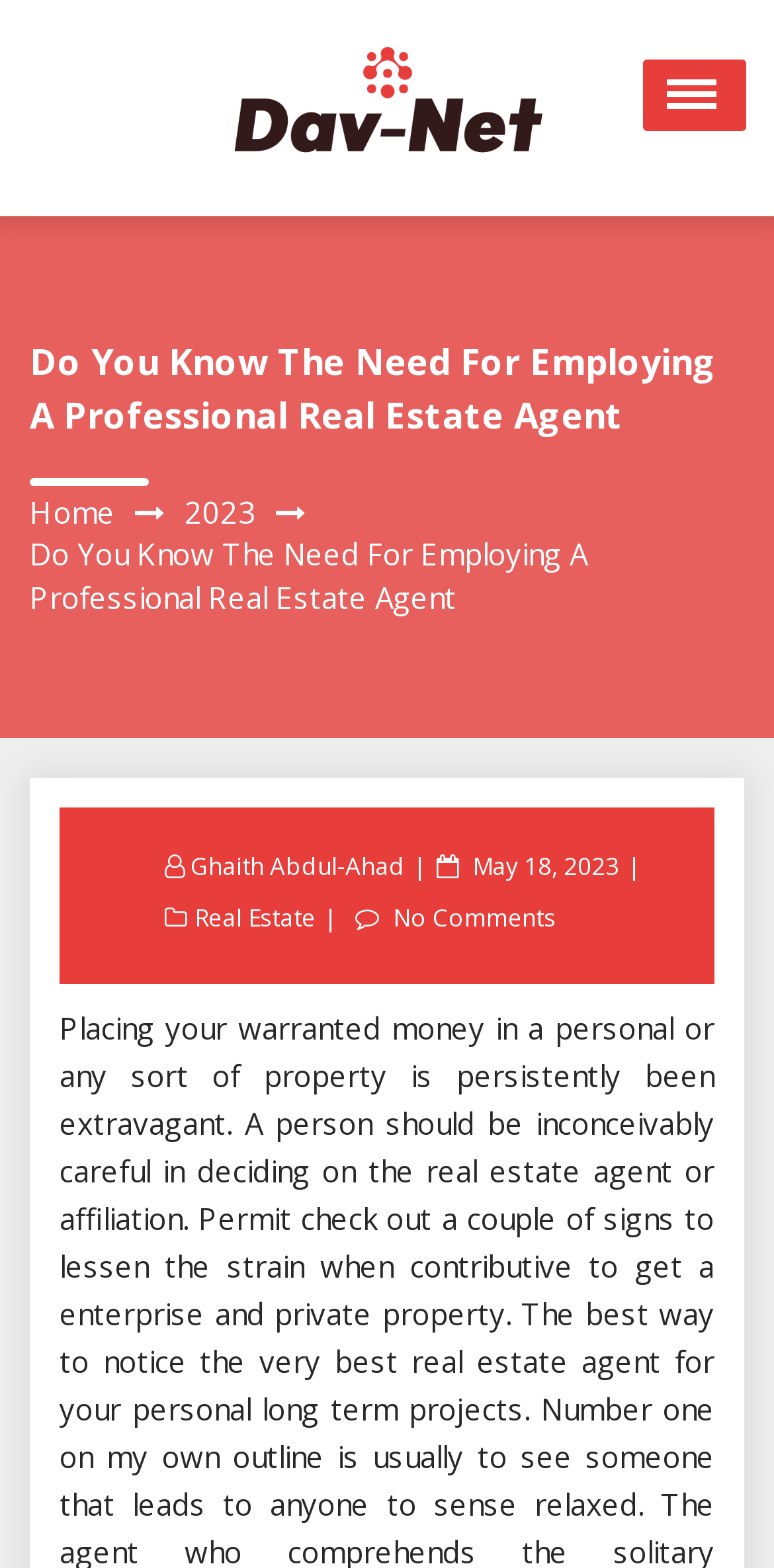What is the main topic of the article?
Look at the image and respond with a single word or a short phrase.

Employing a Professional Real Estate Agent